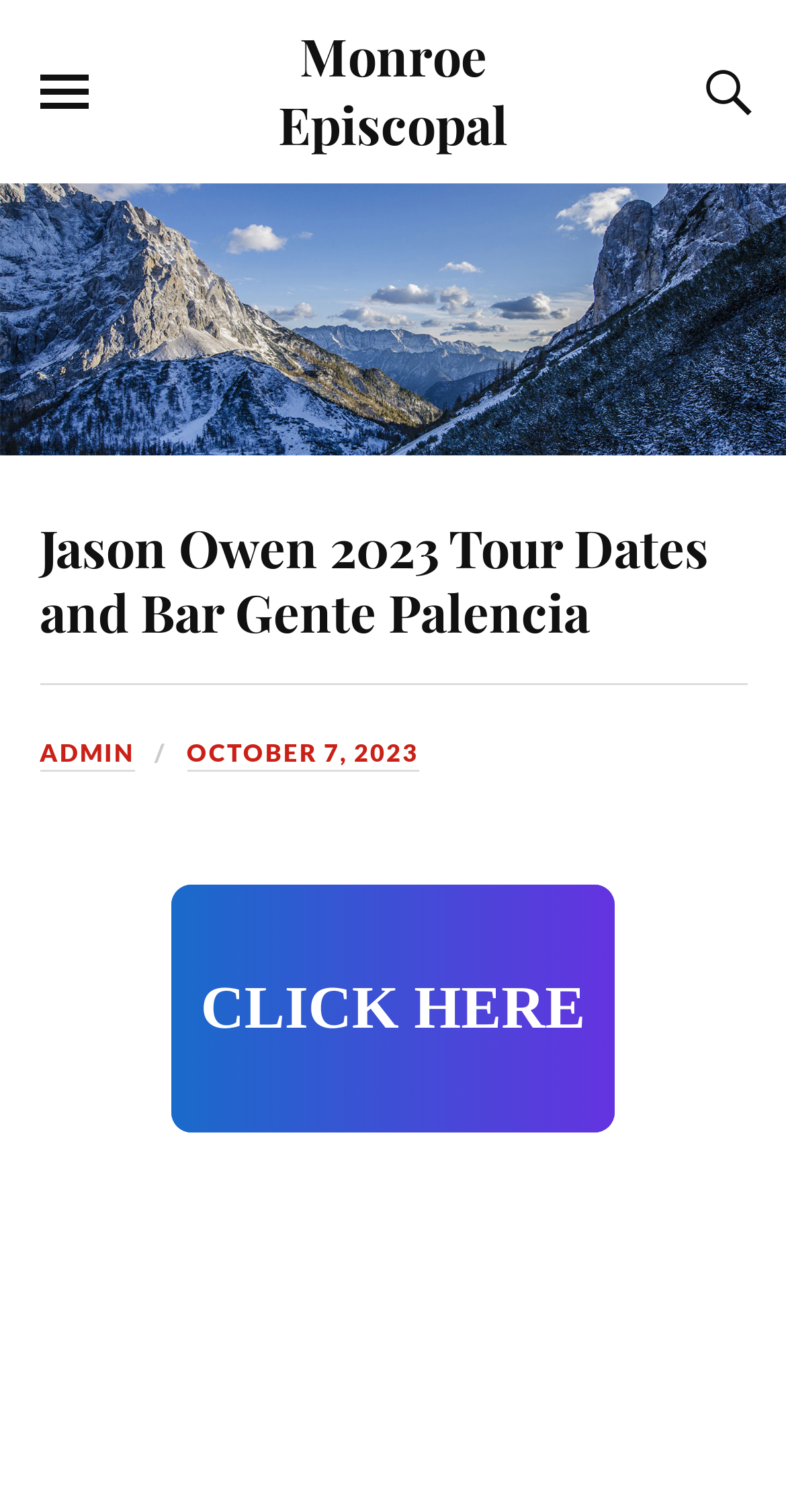Bounding box coordinates are to be given in the format (top-left x, top-left y, bottom-right x, bottom-right y). All values must be floating point numbers between 0 and 1. Provide the bounding box coordinate for the UI element described as: admin

[0.05, 0.488, 0.171, 0.511]